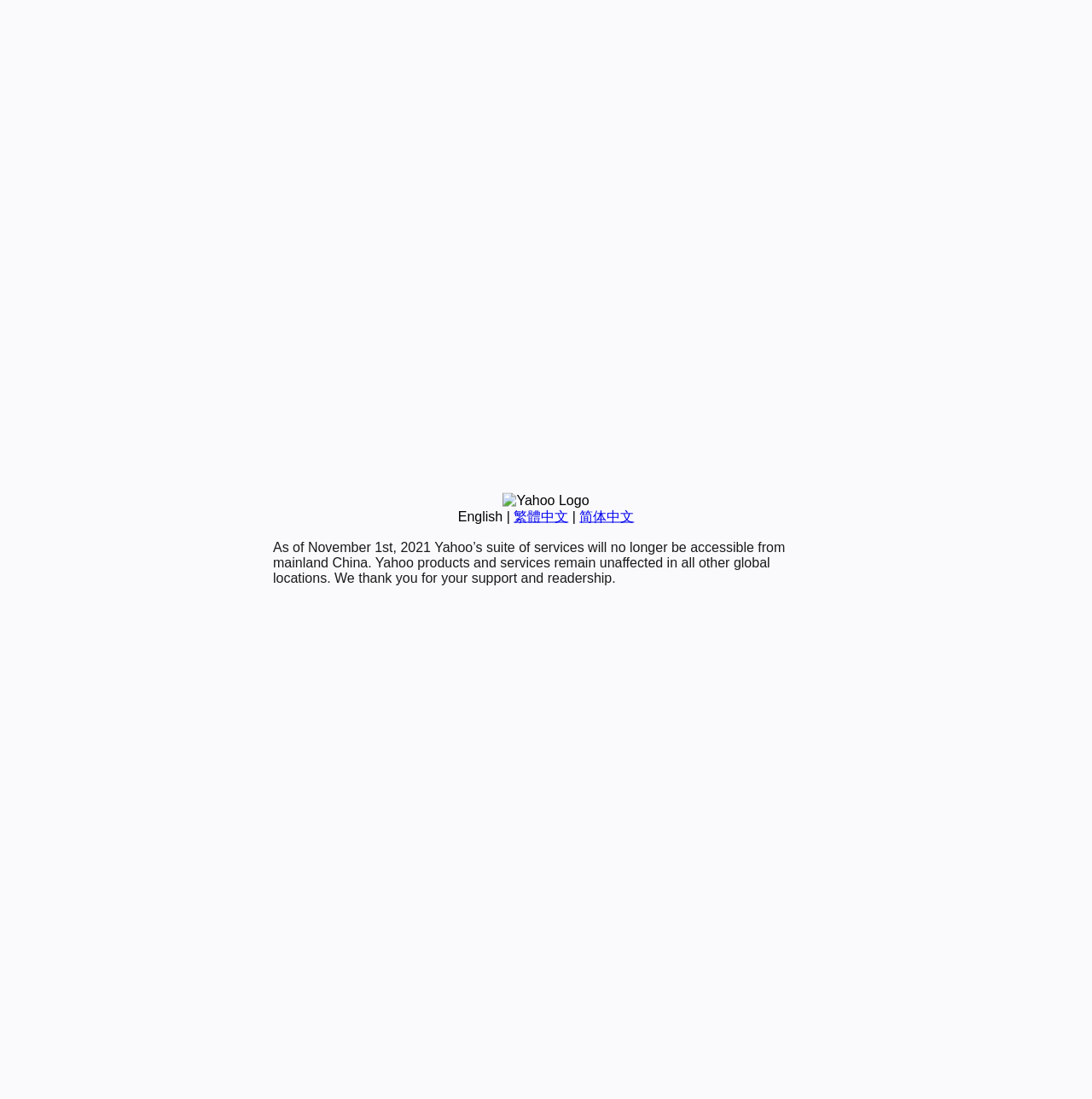Provide the bounding box coordinates of the HTML element this sentence describes: "English". The bounding box coordinates consist of four float numbers between 0 and 1, i.e., [left, top, right, bottom].

[0.419, 0.463, 0.46, 0.476]